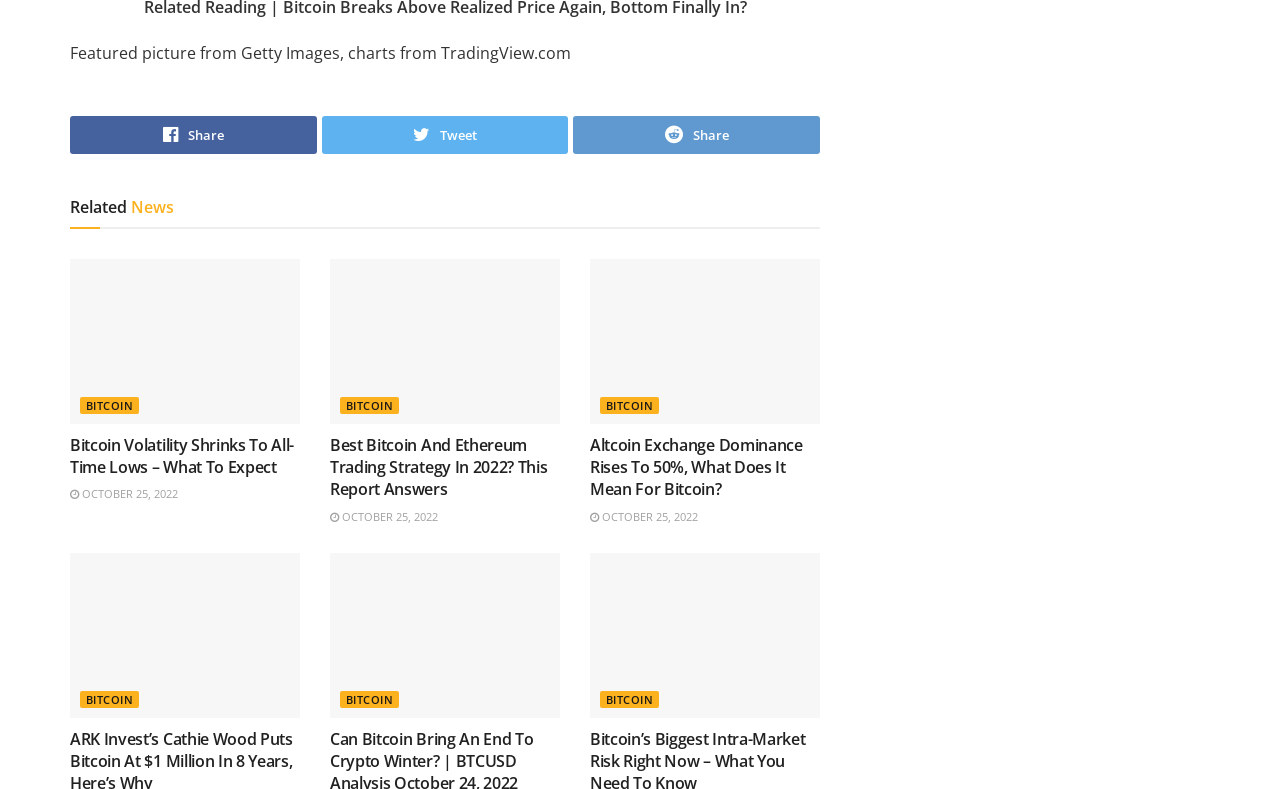Determine the bounding box coordinates for the clickable element required to fulfill the instruction: "Share on social media". Provide the coordinates as four float numbers between 0 and 1, i.e., [left, top, right, bottom].

[0.055, 0.147, 0.247, 0.195]